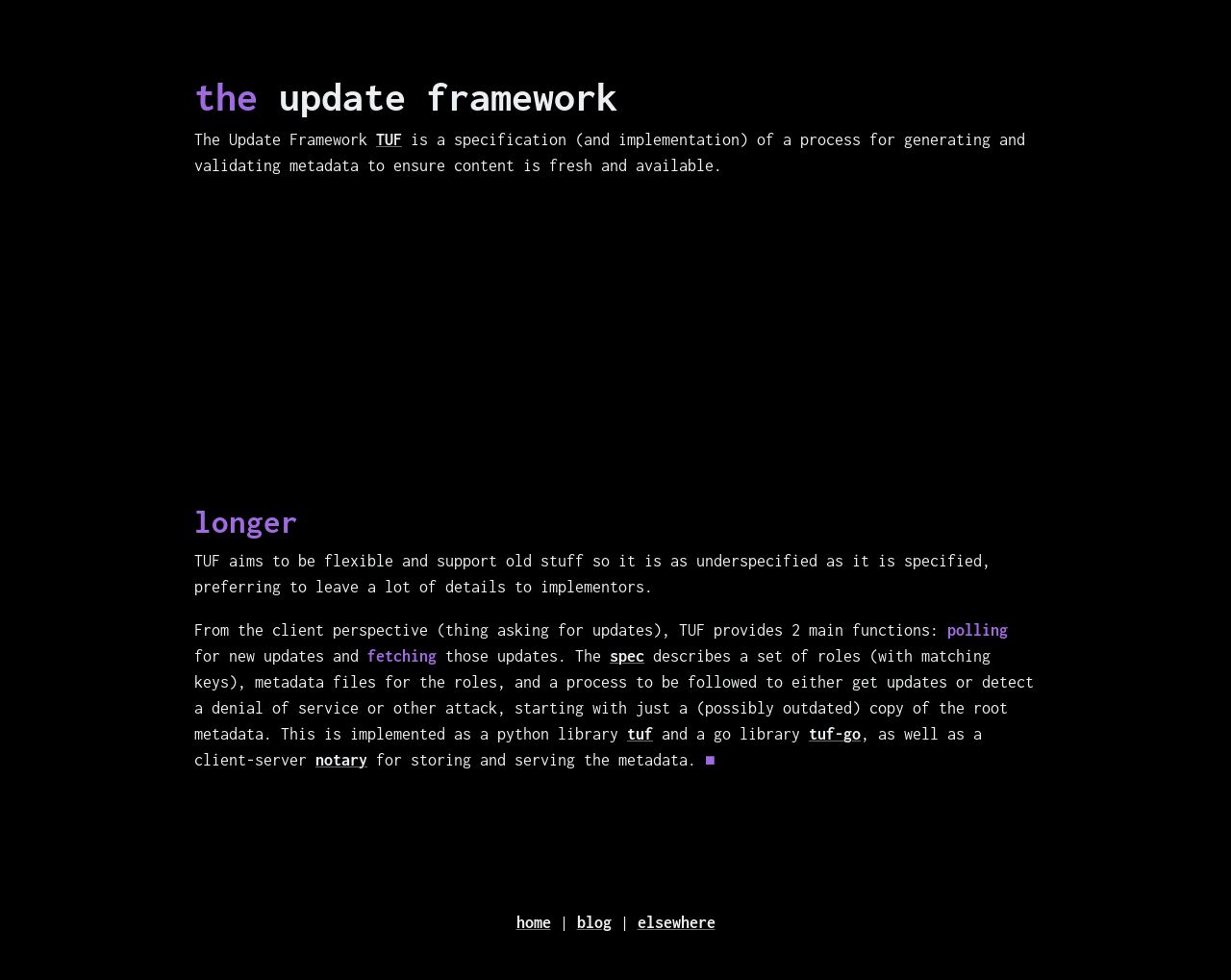Determine the bounding box coordinates for the area that needs to be clicked to fulfill this task: "explore elsewhere". The coordinates must be given as four float numbers between 0 and 1, i.e., [left, top, right, bottom].

[0.518, 0.932, 0.581, 0.95]